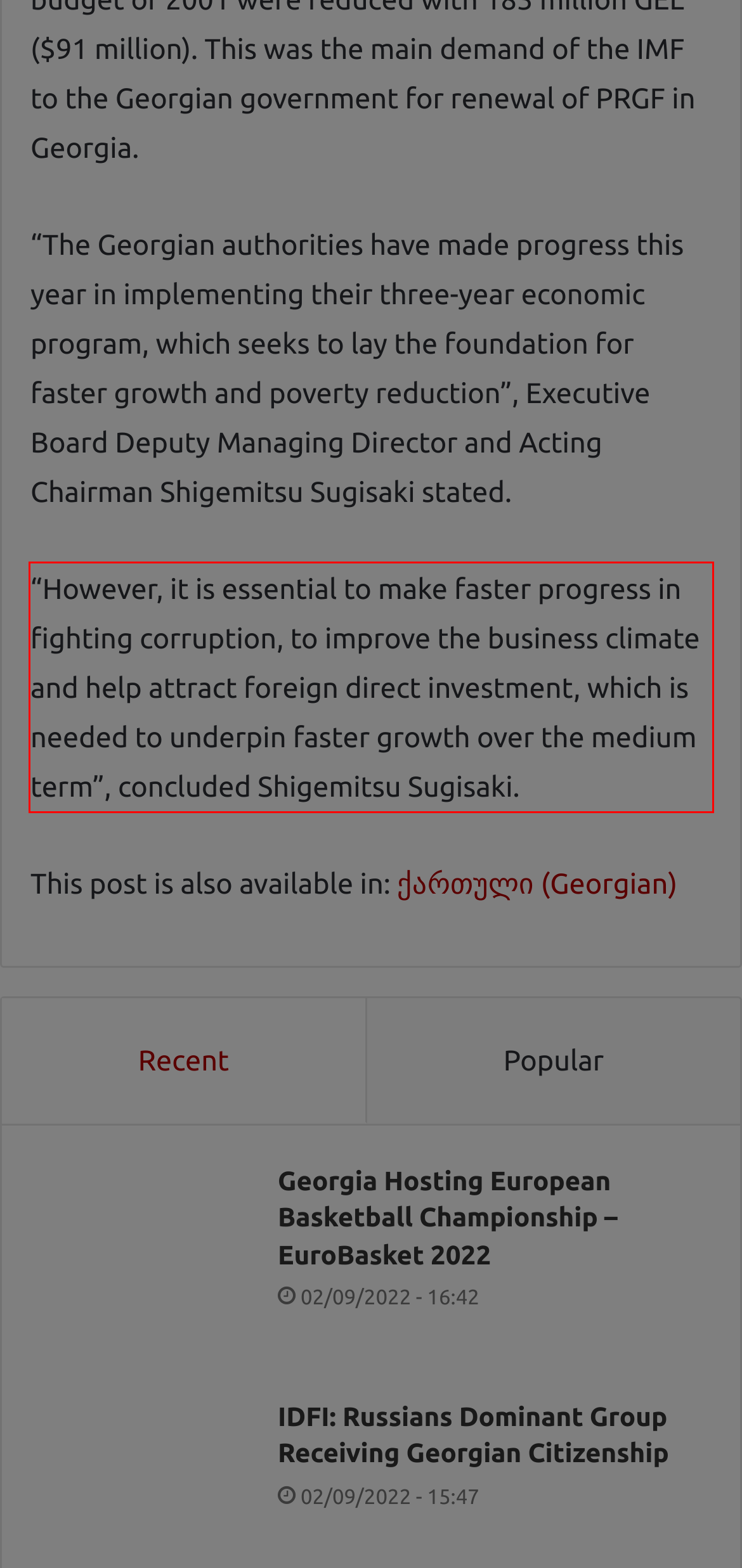You are provided with a screenshot of a webpage that includes a UI element enclosed in a red rectangle. Extract the text content inside this red rectangle.

“However, it is essential to make faster progress in fighting corruption, to improve the business climate and help attract foreign direct investment, which is needed to underpin faster growth over the medium term”, concluded Shigemitsu Sugisaki.